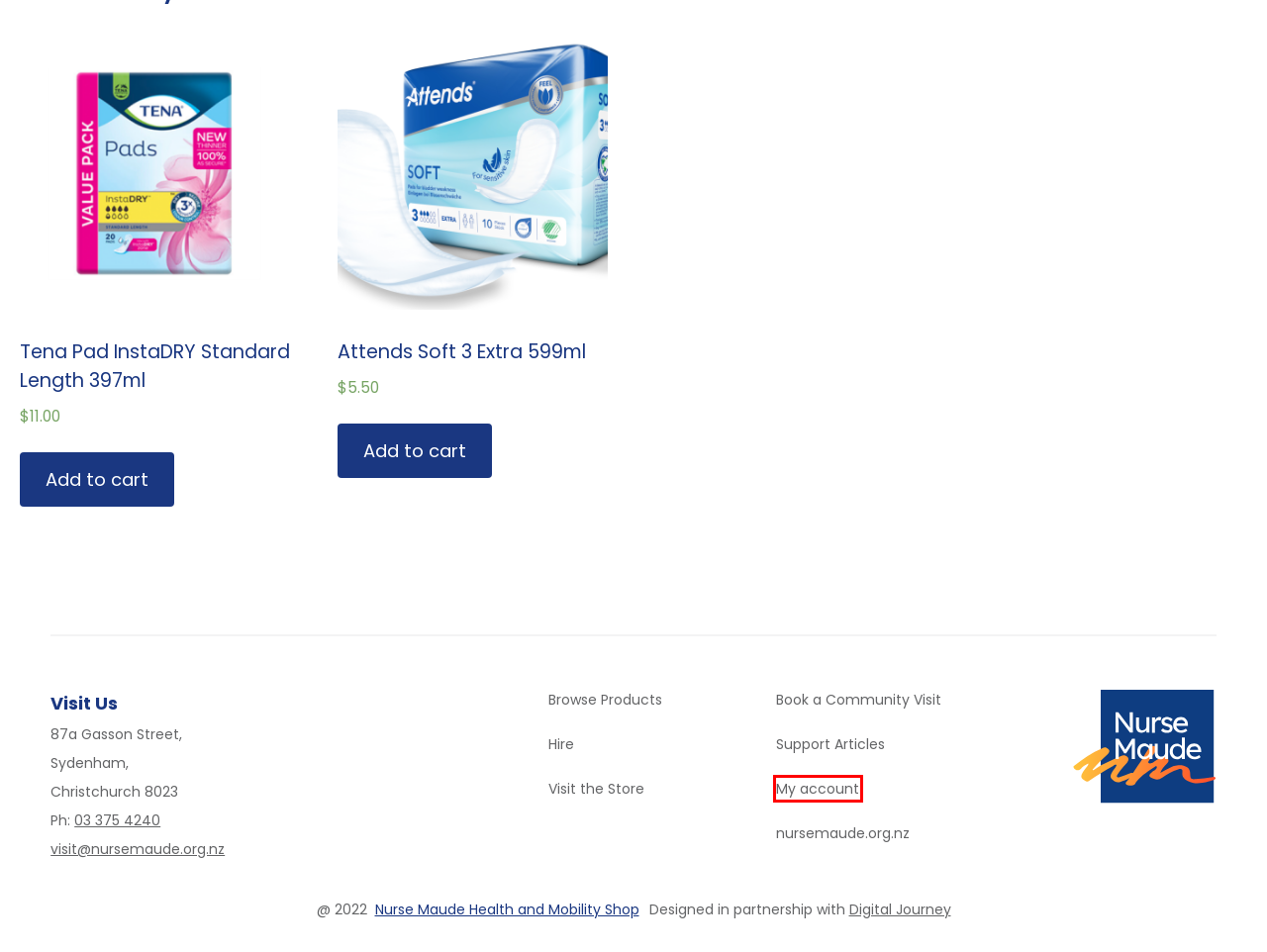You have a screenshot of a webpage with a red bounding box highlighting a UI element. Your task is to select the best webpage description that corresponds to the new webpage after clicking the element. Here are the descriptions:
A. Digital Journey - Christchurch Digital Agency
B. Disposable Continence Archives — Nurse Maude Health and Mobility Shop
C. Attends Soft 3 Extra 599ml — Nurse Maude Health and Mobility Shop
D. My account — Nurse Maude Health and Mobility Shop
E. Hire Products — Nurse Maude Health and Mobility Shop
F. Tena Pad InstaDRY Standard Length 397ml — Nurse Maude Health and Mobility Shop
G. Continence Archives — Nurse Maude Health and Mobility Shop
H. Home - Nurse Maude - New Zealand

D